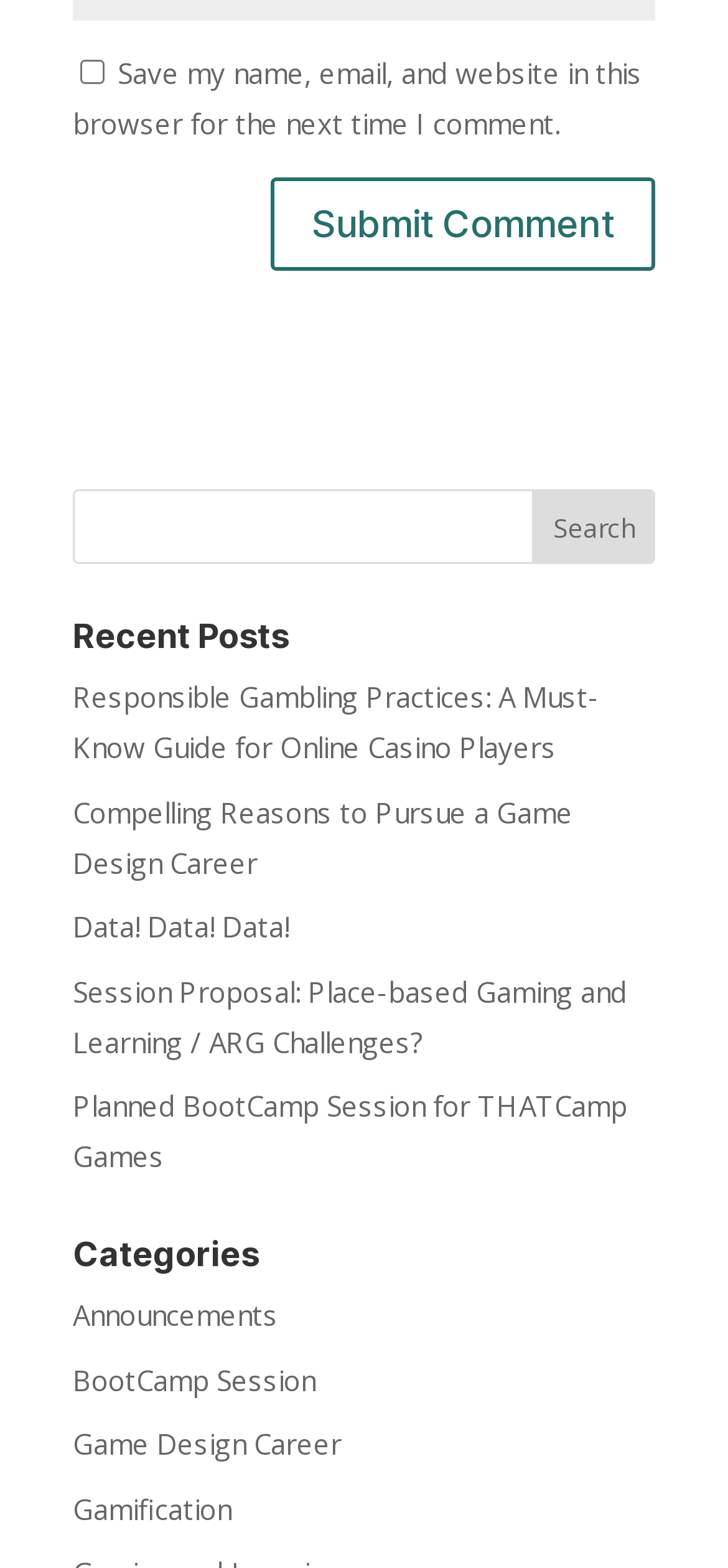How many links are there under 'Recent Posts'?
We need a detailed and meticulous answer to the question.

I counted the number of links under the 'Recent Posts' heading and found five links, each with a unique title and bounding box coordinates.